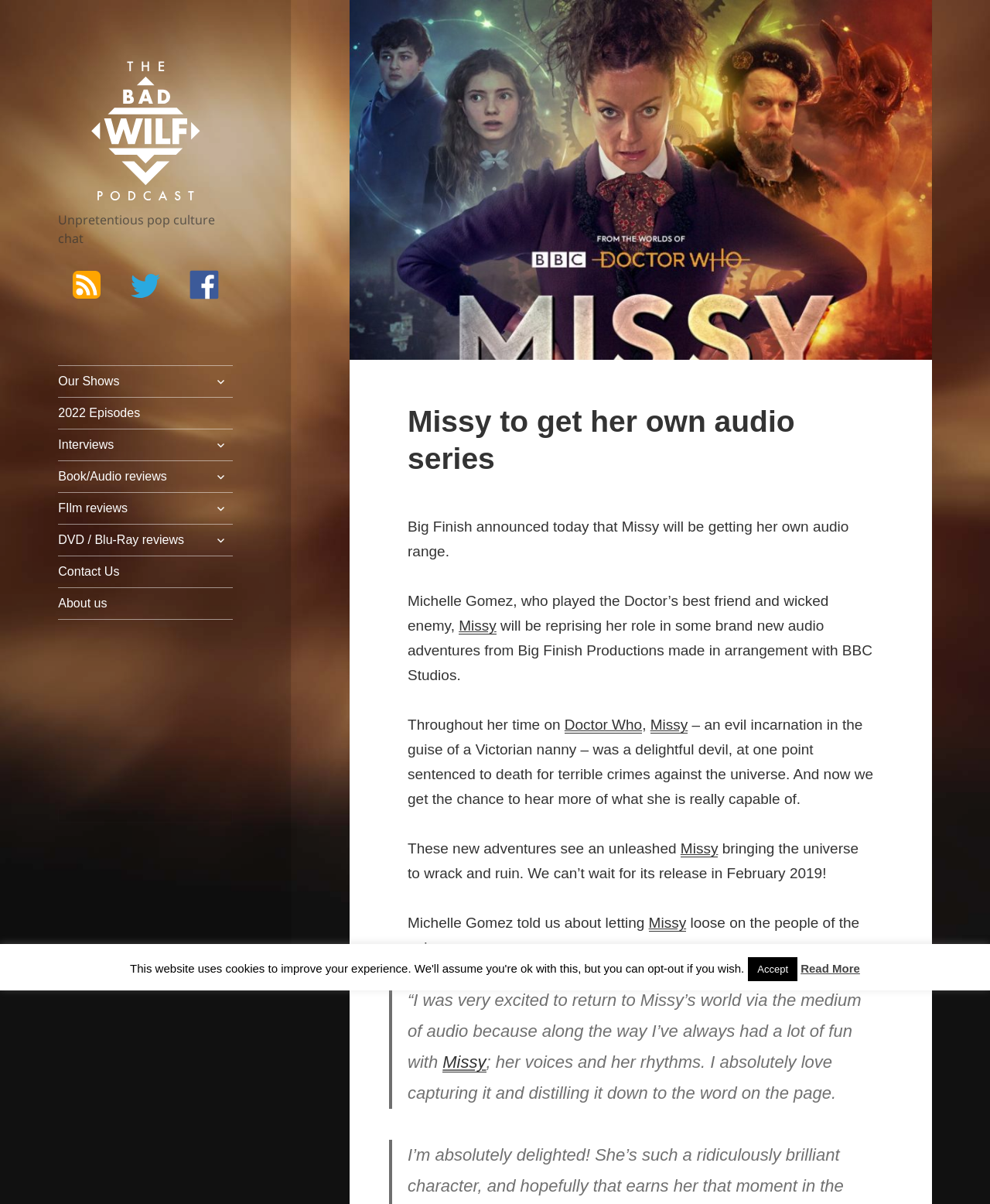Pinpoint the bounding box coordinates of the clickable area necessary to execute the following instruction: "Subscribe to the Podcast". The coordinates should be given as four float numbers between 0 and 1, namely [left, top, right, bottom].

[0.073, 0.224, 0.103, 0.249]